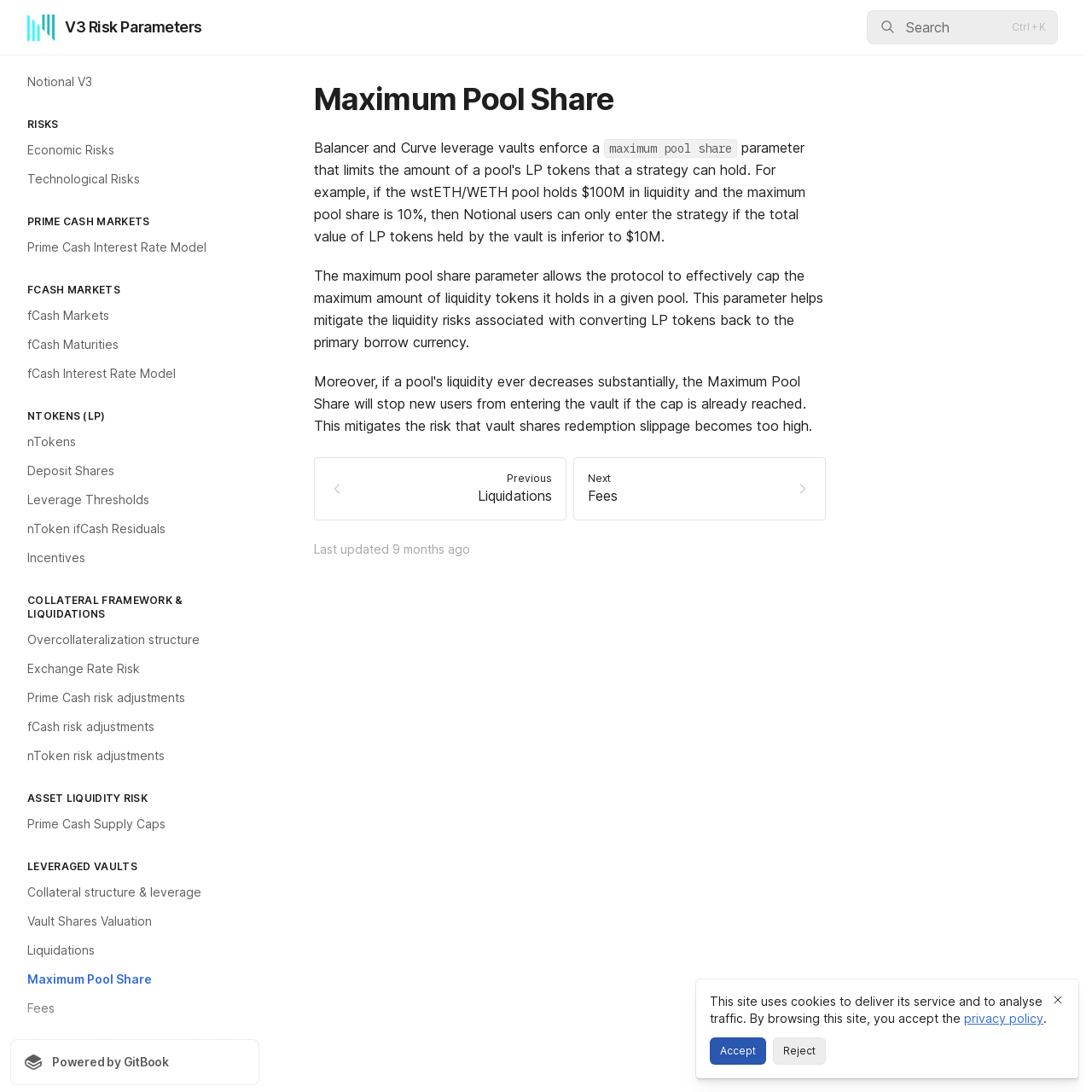Please identify the bounding box coordinates of the region to click in order to complete the task: "View Maximum Pool Share". The coordinates must be four float numbers between 0 and 1, specified as [left, top, right, bottom].

[0.288, 0.075, 0.756, 0.106]